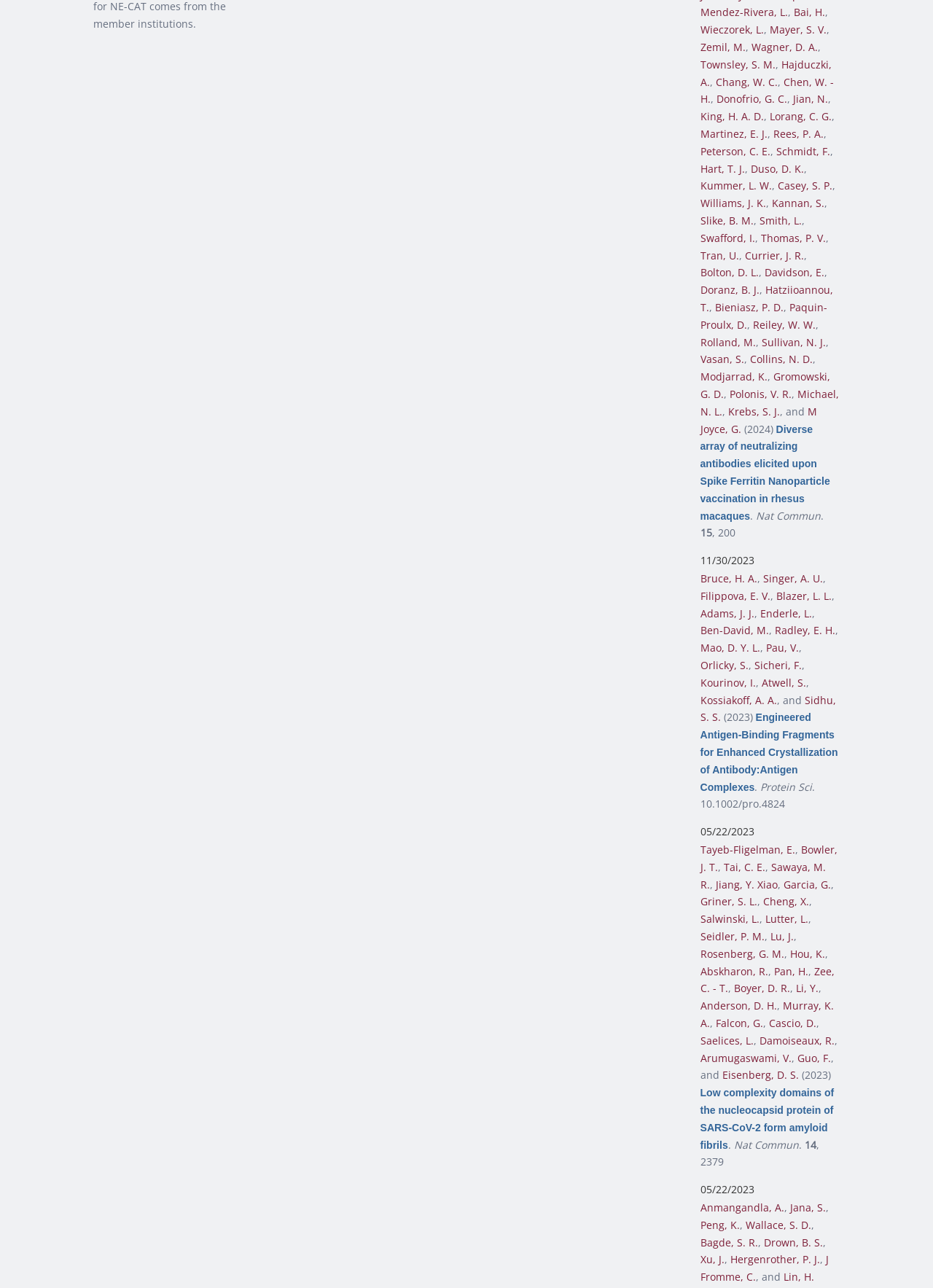Determine the bounding box coordinates for the clickable element to execute this instruction: "Check the publication date '11/30/2023'". Provide the coordinates as four float numbers between 0 and 1, i.e., [left, top, right, bottom].

[0.75, 0.431, 0.9, 0.439]